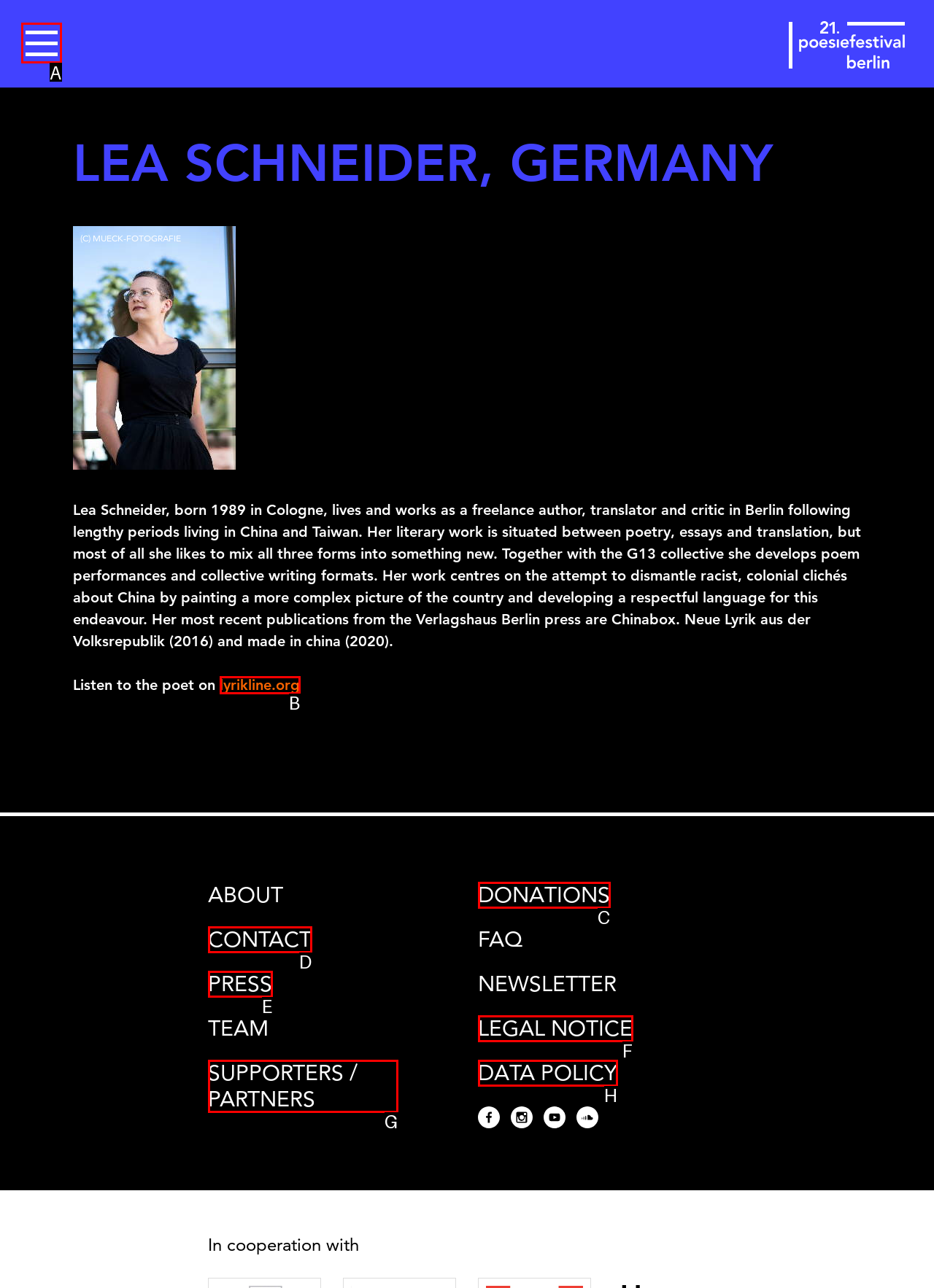Select the appropriate HTML element that needs to be clicked to execute the following task: Click the button at the top left corner. Respond with the letter of the option.

A